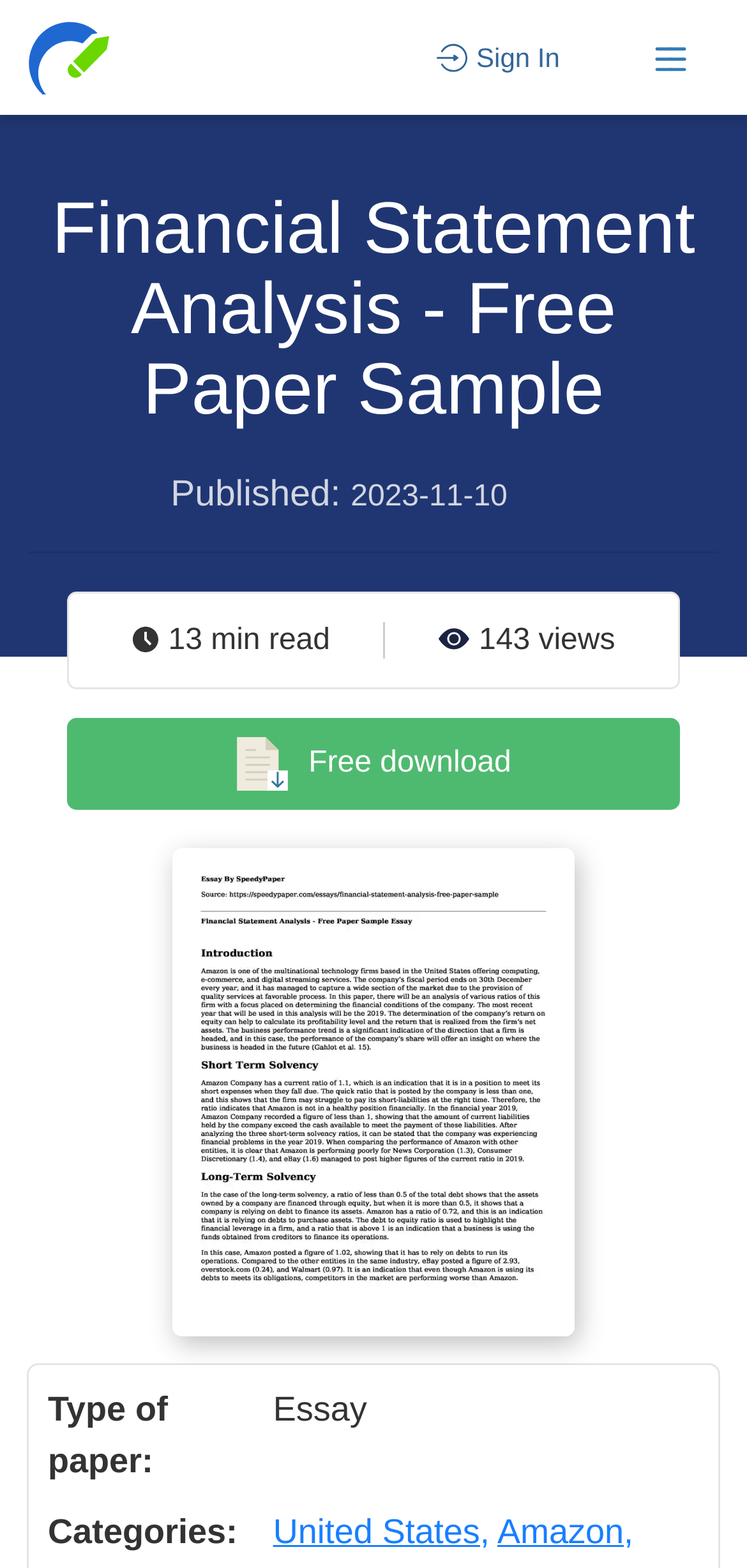What is the company analyzed in the paper? Refer to the image and provide a one-word or short phrase answer.

Amazon